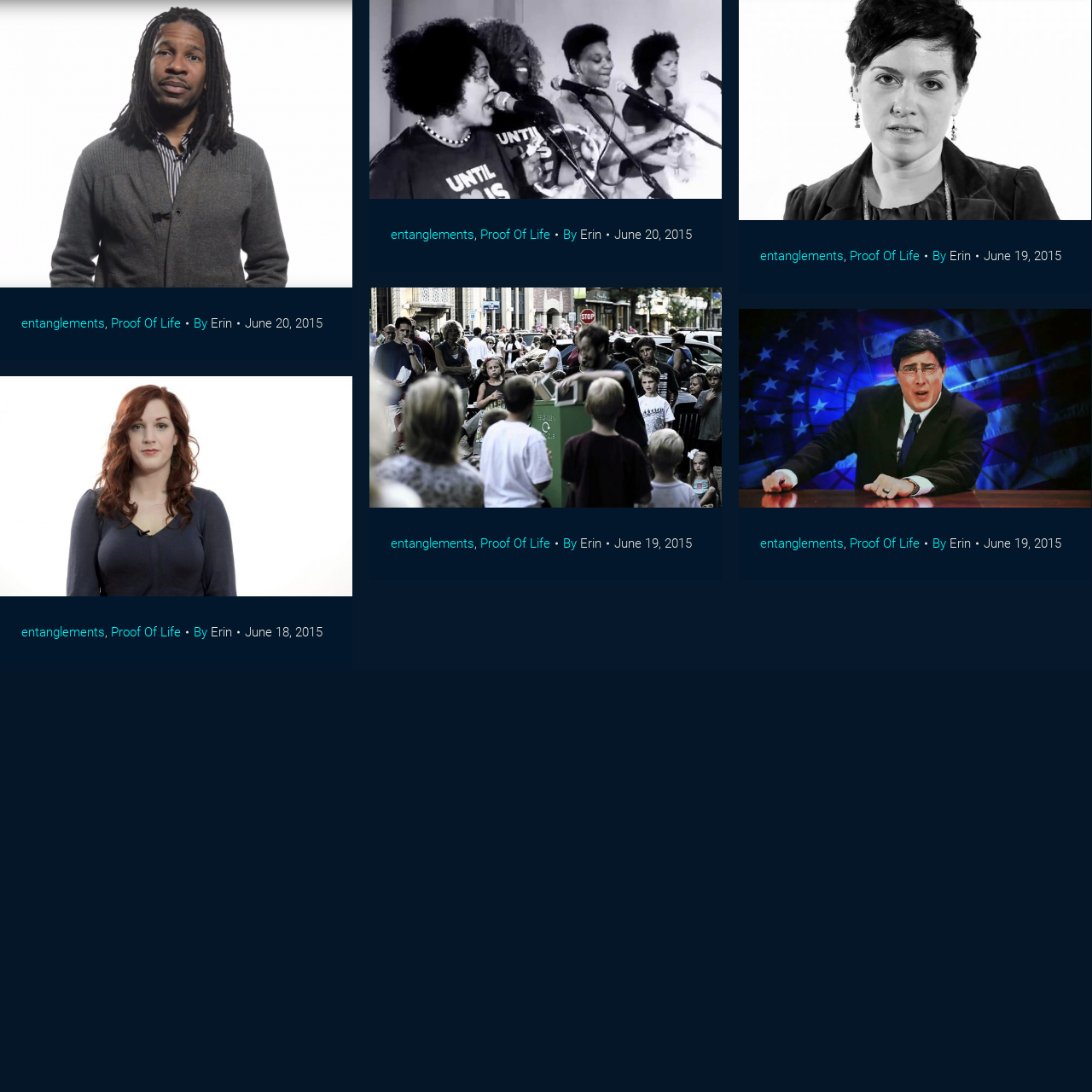Locate and provide the bounding box coordinates for the HTML element that matches this description: "June 19, 2015".

[0.901, 0.488, 0.972, 0.507]